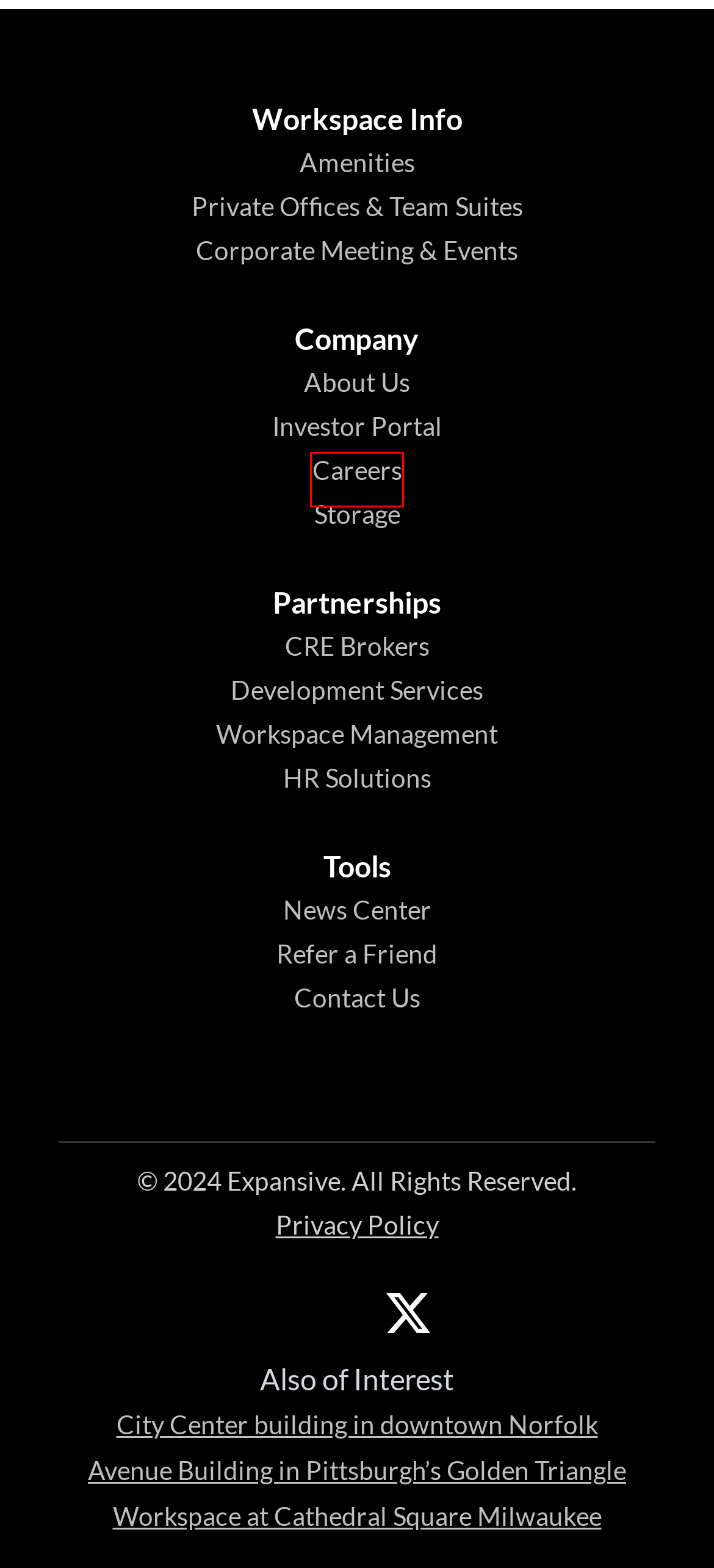Given a screenshot of a webpage with a red bounding box around an element, choose the most appropriate webpage description for the new page displayed after clicking the element within the bounding box. Here are the candidates:
A. Storage | Expansive
B. Contact | Expansive
C. Office Space Norfolk, VA | Coworking | Expansive Workspace
D. Refer a Friend | Expansive
E. Development Services | Expansive
F. Resources | Expansive
G. Broker Partnerships | Expansive
H. Careers | Expansive

H